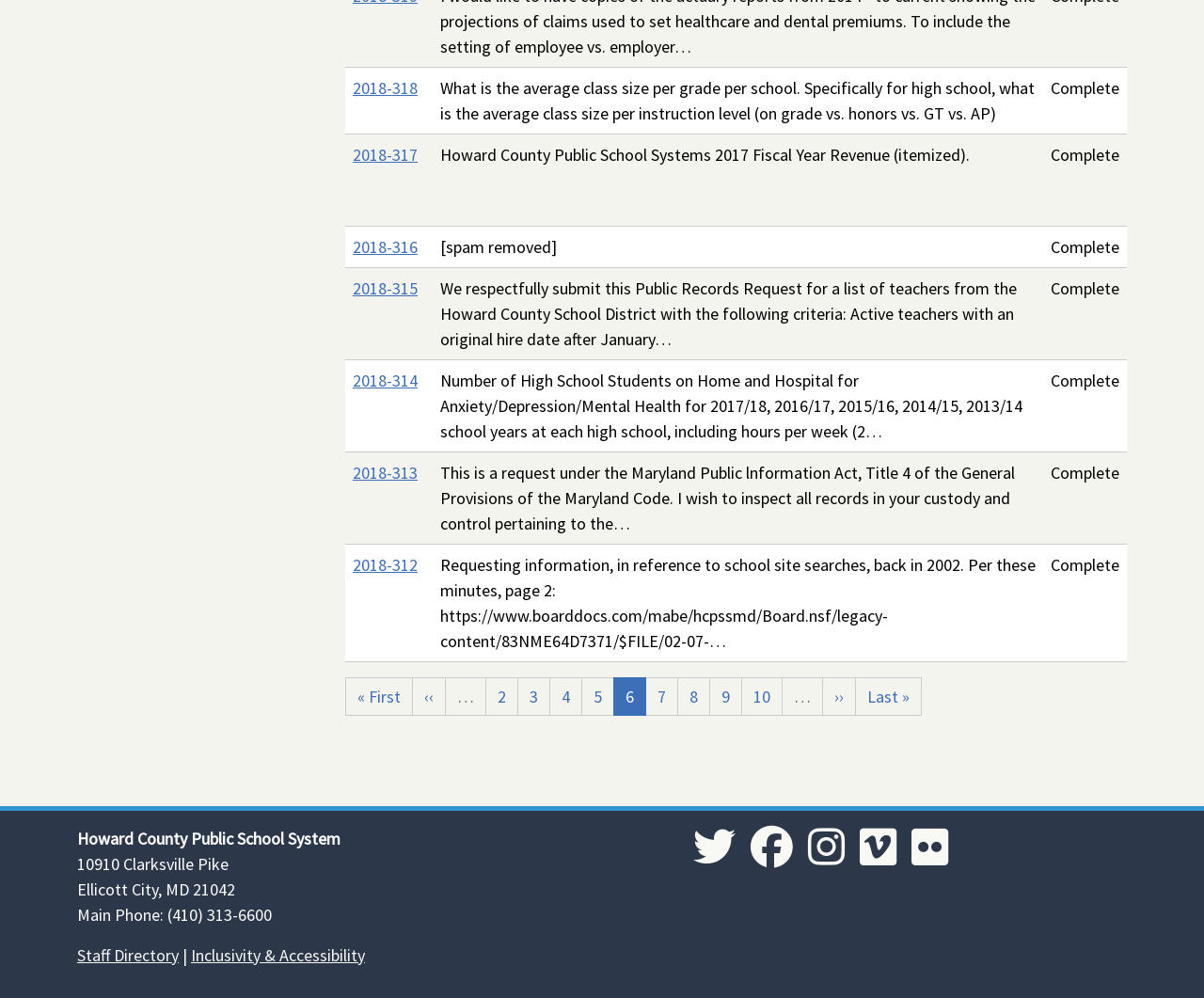Could you determine the bounding box coordinates of the clickable element to complete the instruction: "Click on the '2018-312' link"? Provide the coordinates as four float numbers between 0 and 1, i.e., [left, top, right, bottom].

[0.293, 0.555, 0.347, 0.576]